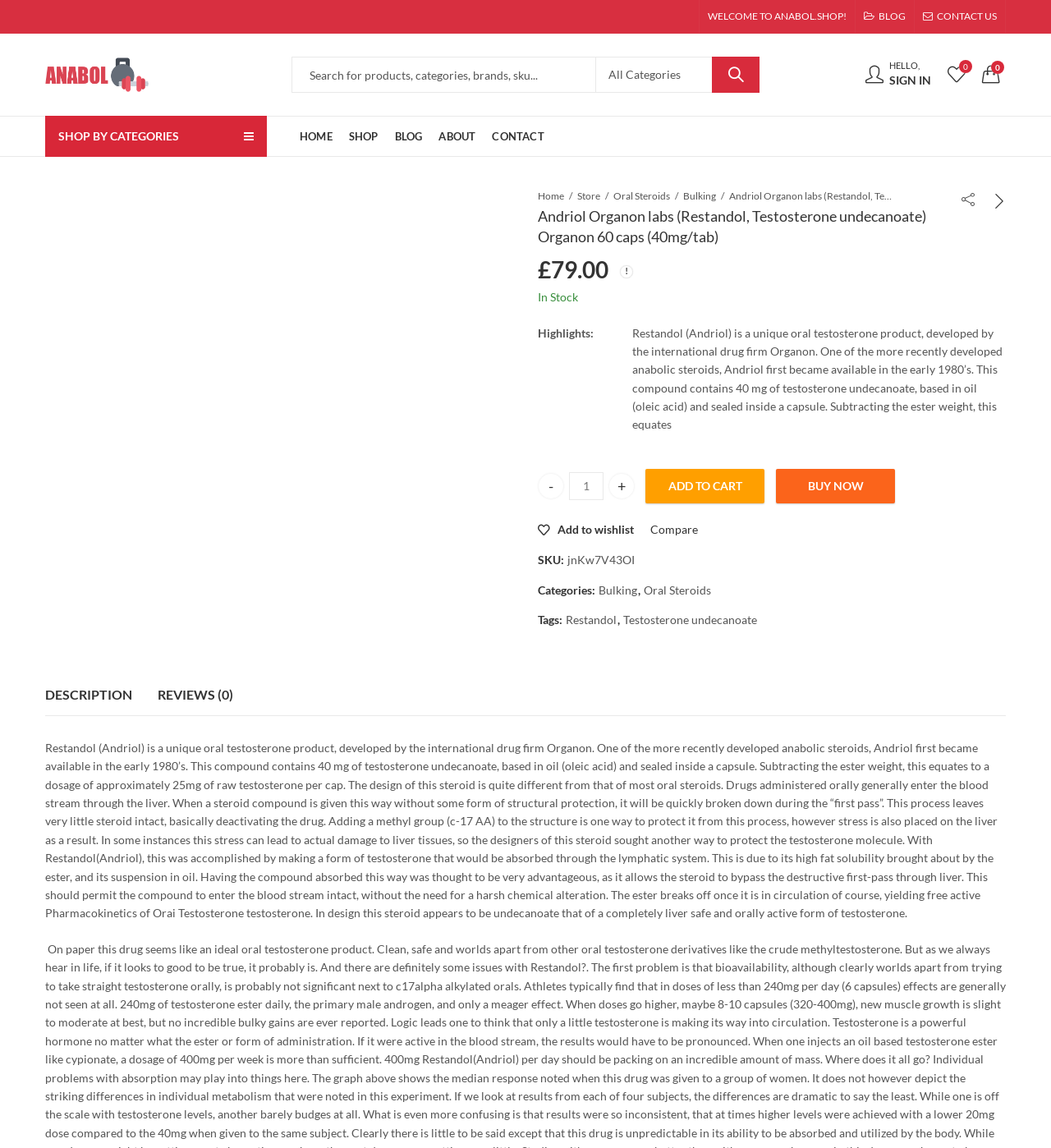Please indicate the bounding box coordinates for the clickable area to complete the following task: "View product details". The coordinates should be specified as four float numbers between 0 and 1, i.e., [left, top, right, bottom].

[0.512, 0.179, 0.89, 0.215]